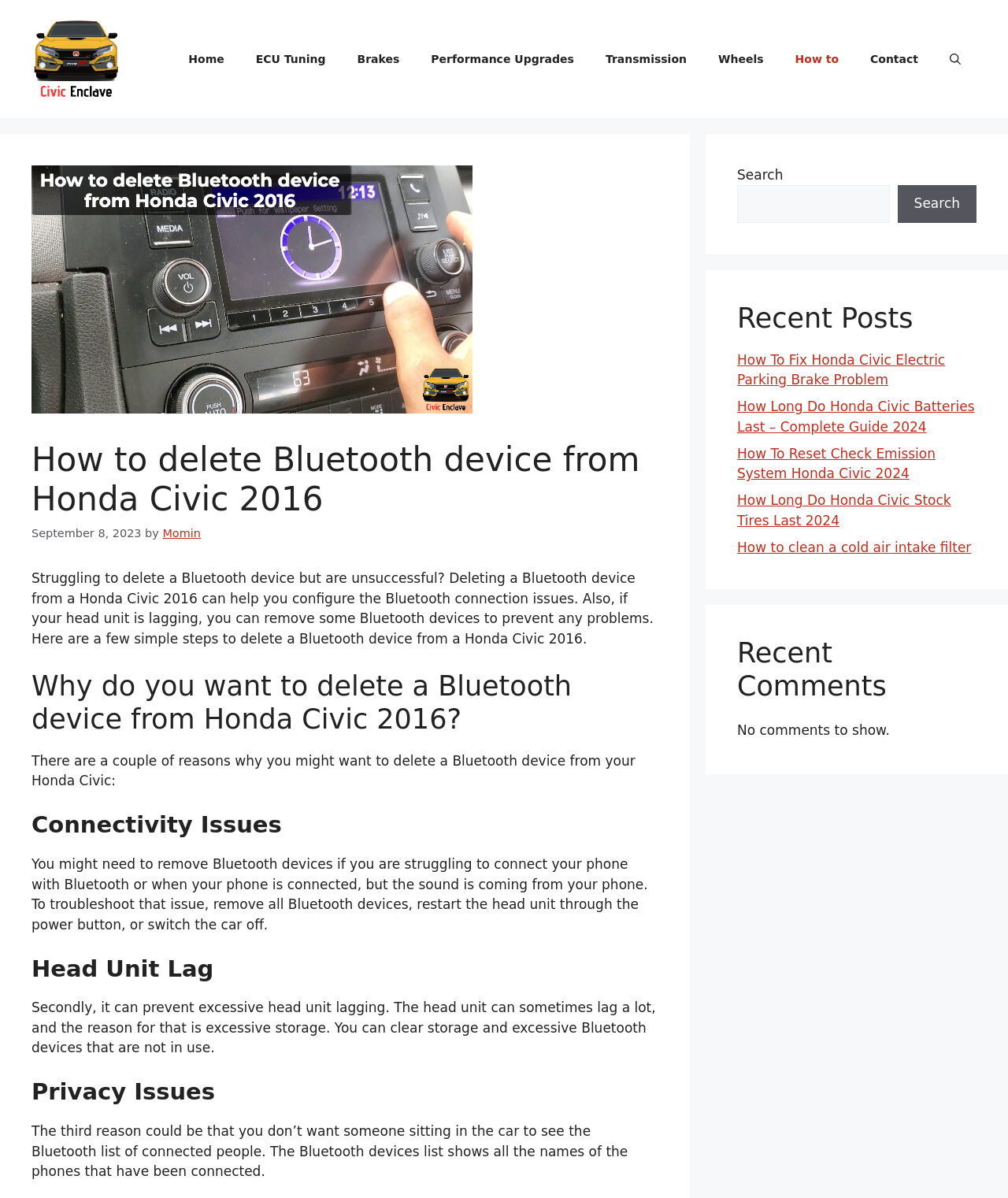Find the bounding box coordinates of the element to click in order to complete the given instruction: "Open the 'ECU Tuning' page."

[0.238, 0.029, 0.339, 0.069]